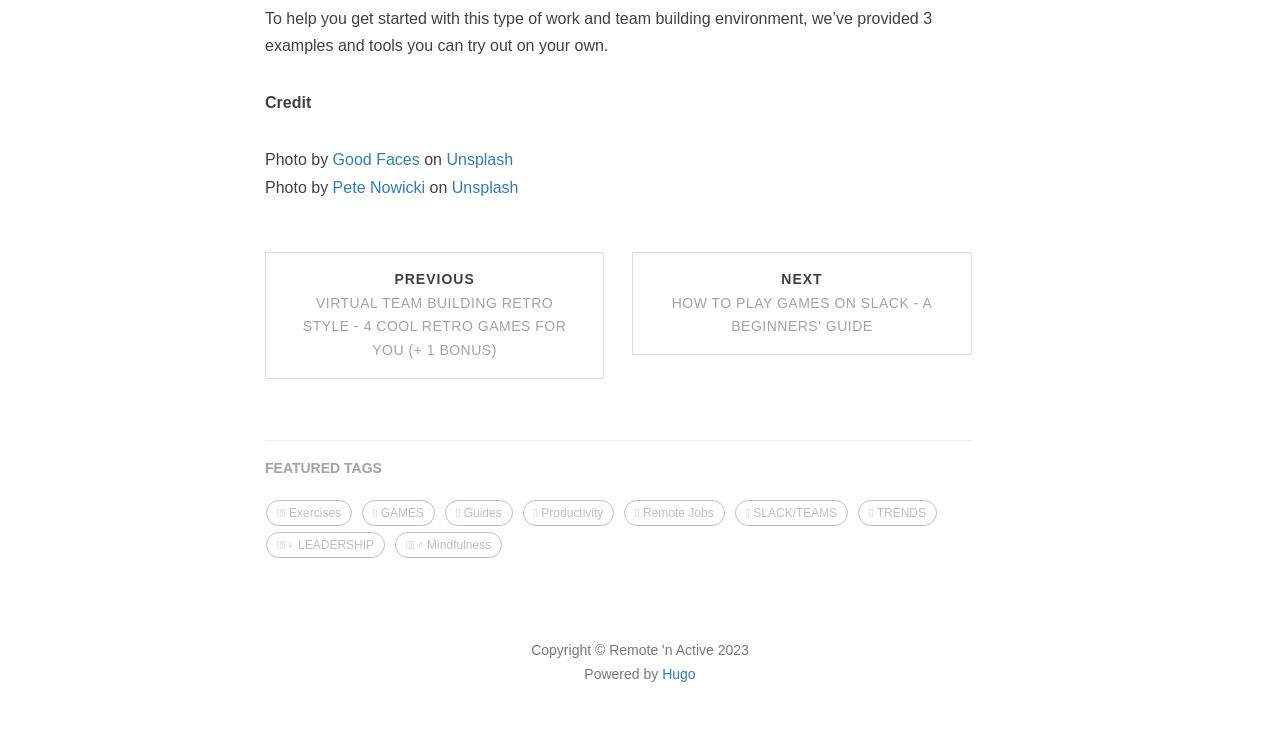Using the information in the image, could you please answer the following question in detail:
What is the purpose of the webpage?

The webpage appears to be providing resources and tools for team building and virtual team building environments, as indicated by the introductory text 'To help you get started with this type of work and team building environment, we’ve provided 3 examples and tools you can try out on your own.'